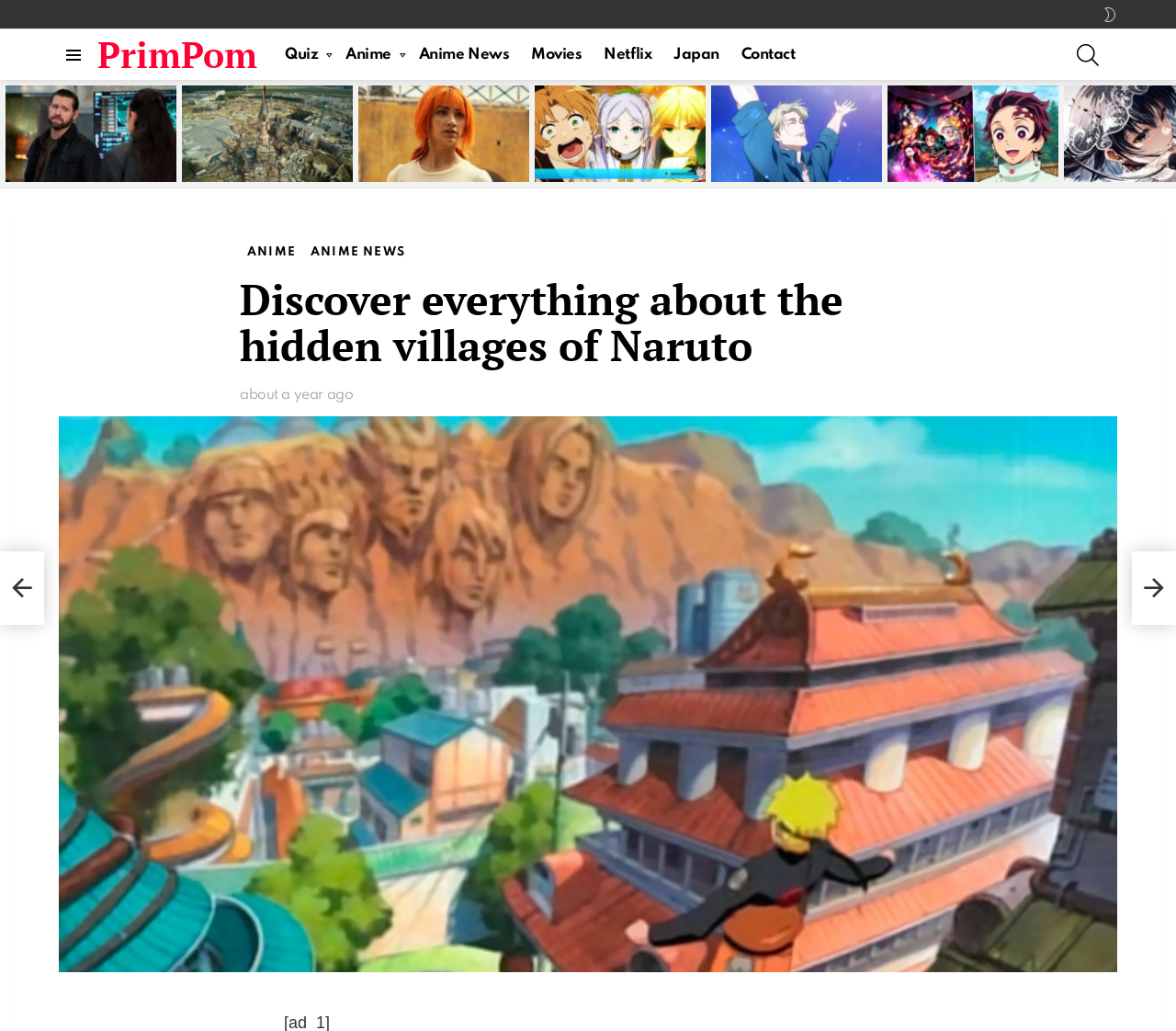Respond to the question below with a single word or phrase: What is the category of the article 'International. Two of the original protagonists are already leaving the police series in its season 3'?

Anime News